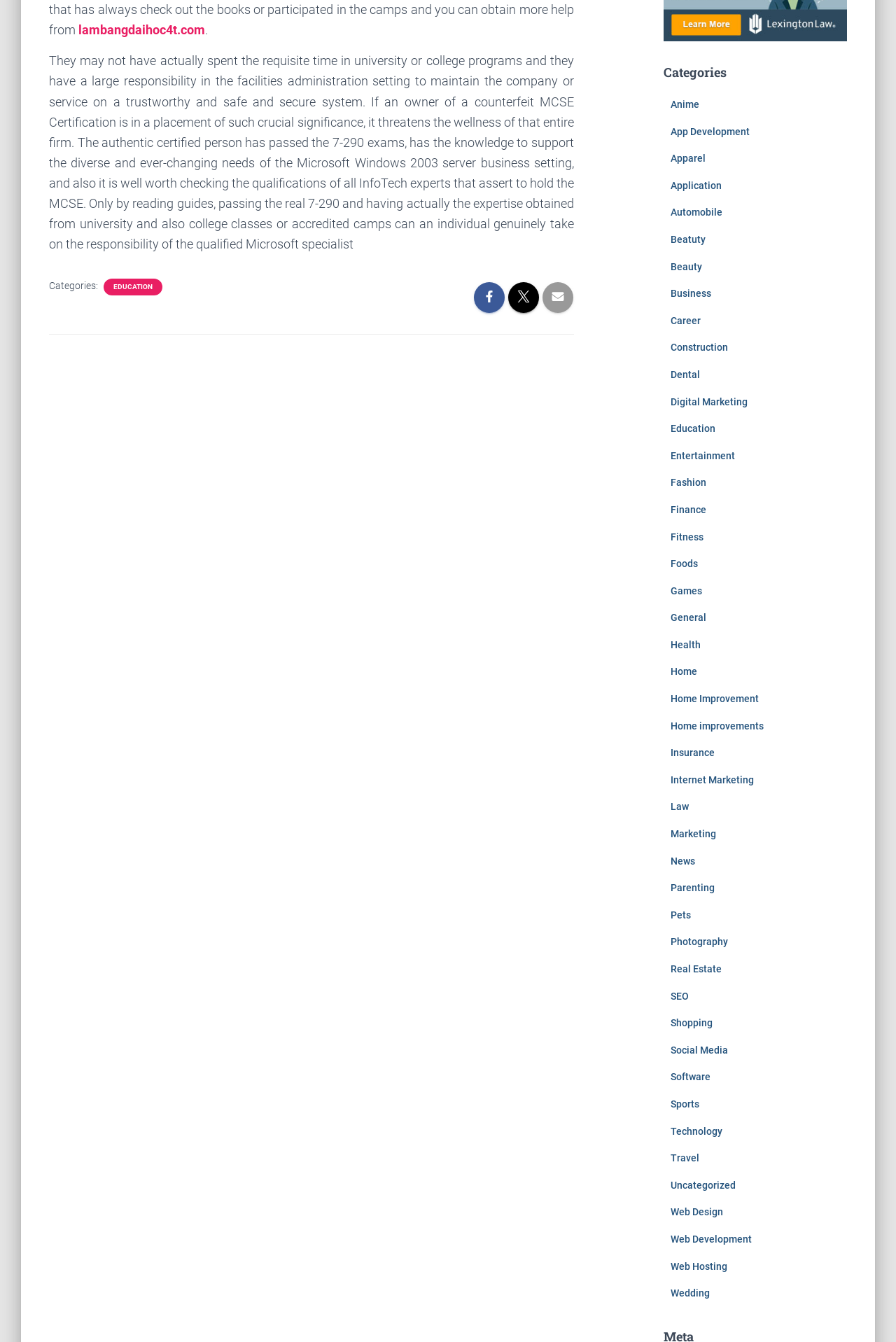Specify the bounding box coordinates of the area that needs to be clicked to achieve the following instruction: "Browse the 'Anime' category".

[0.748, 0.074, 0.78, 0.082]